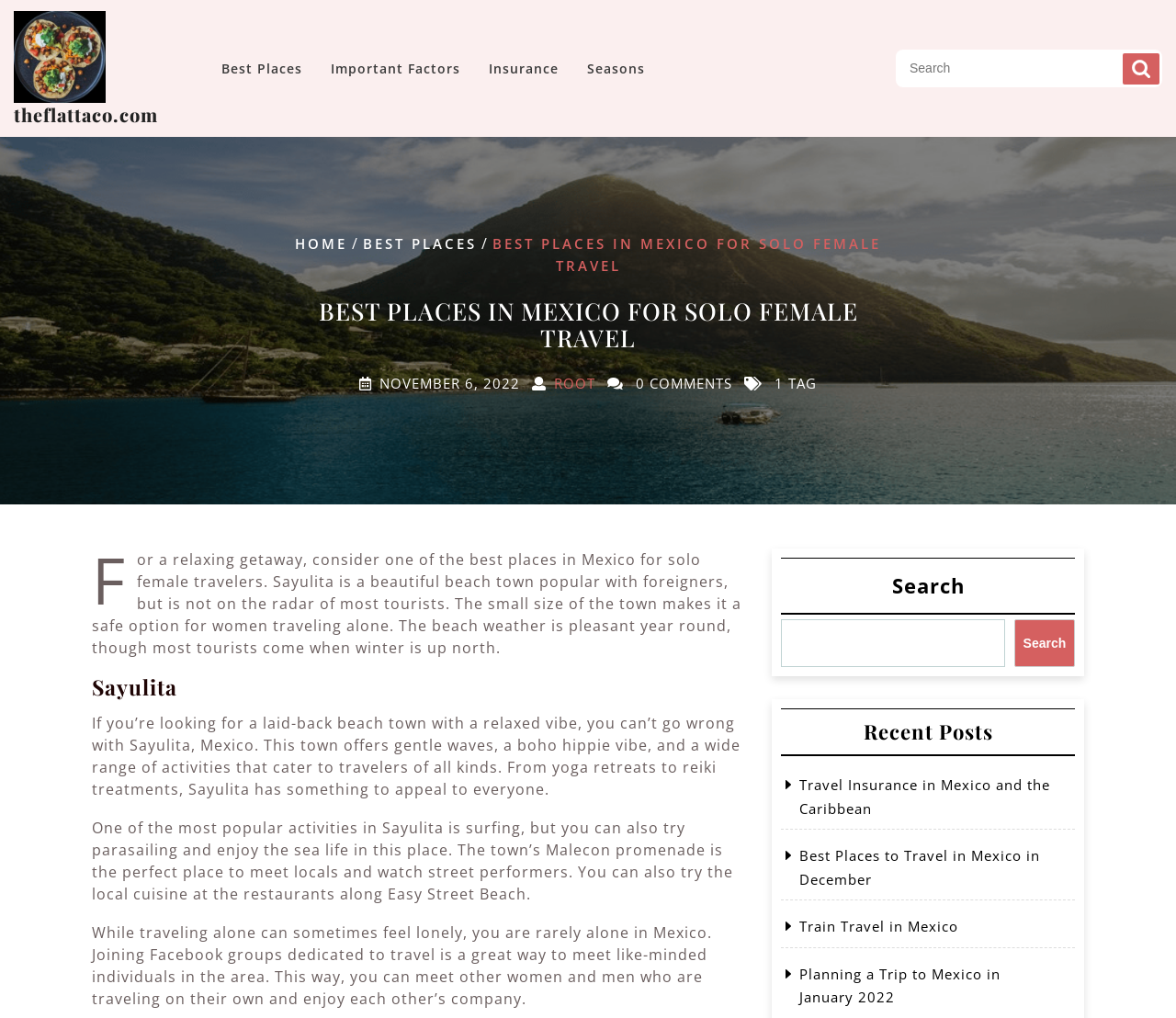Extract the bounding box coordinates of the UI element described: "parent_node: Search name="s" placeholder="Search"". Provide the coordinates in the format [left, top, right, bottom] with values ranging from 0 to 1.

[0.762, 0.049, 0.988, 0.085]